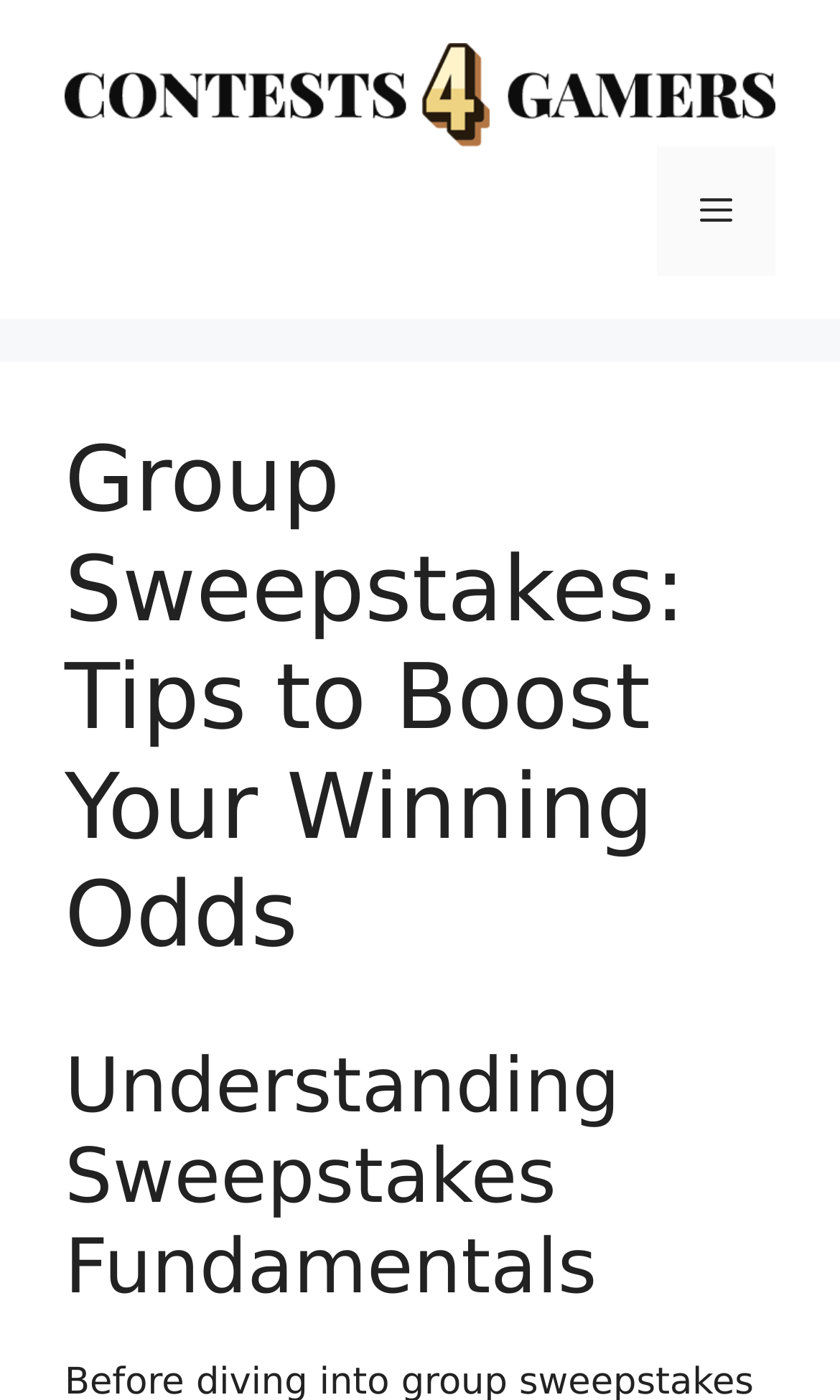What is the purpose of the webpage?
Using the image as a reference, give a one-word or short phrase answer.

To provide tips on group sweepstakes